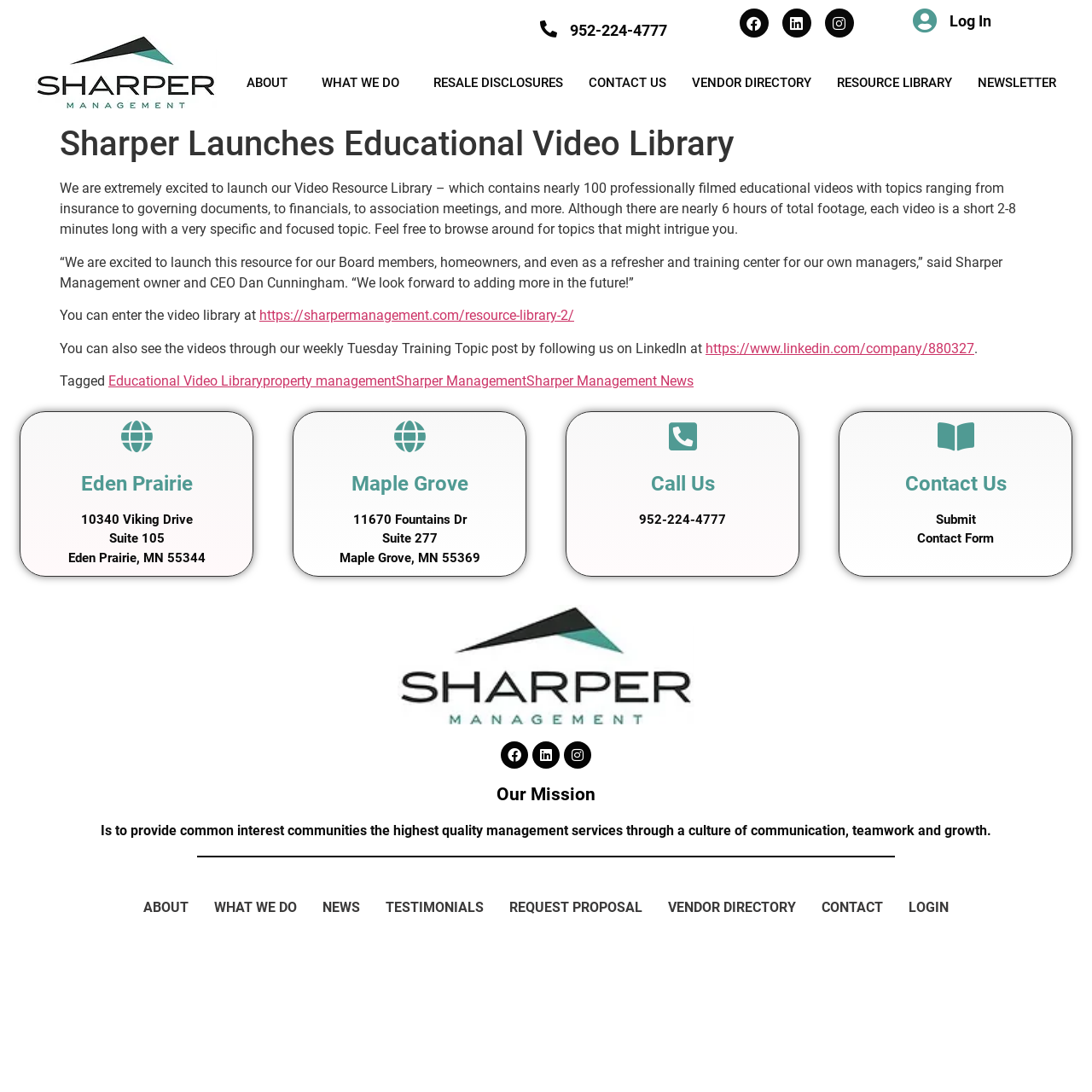Based on the image, provide a detailed response to the question:
How many offices does Sharper Management have?

I counted the number of office locations mentioned on the webpage, which are Eden Prairie and Maple Grove, so the answer is 2.